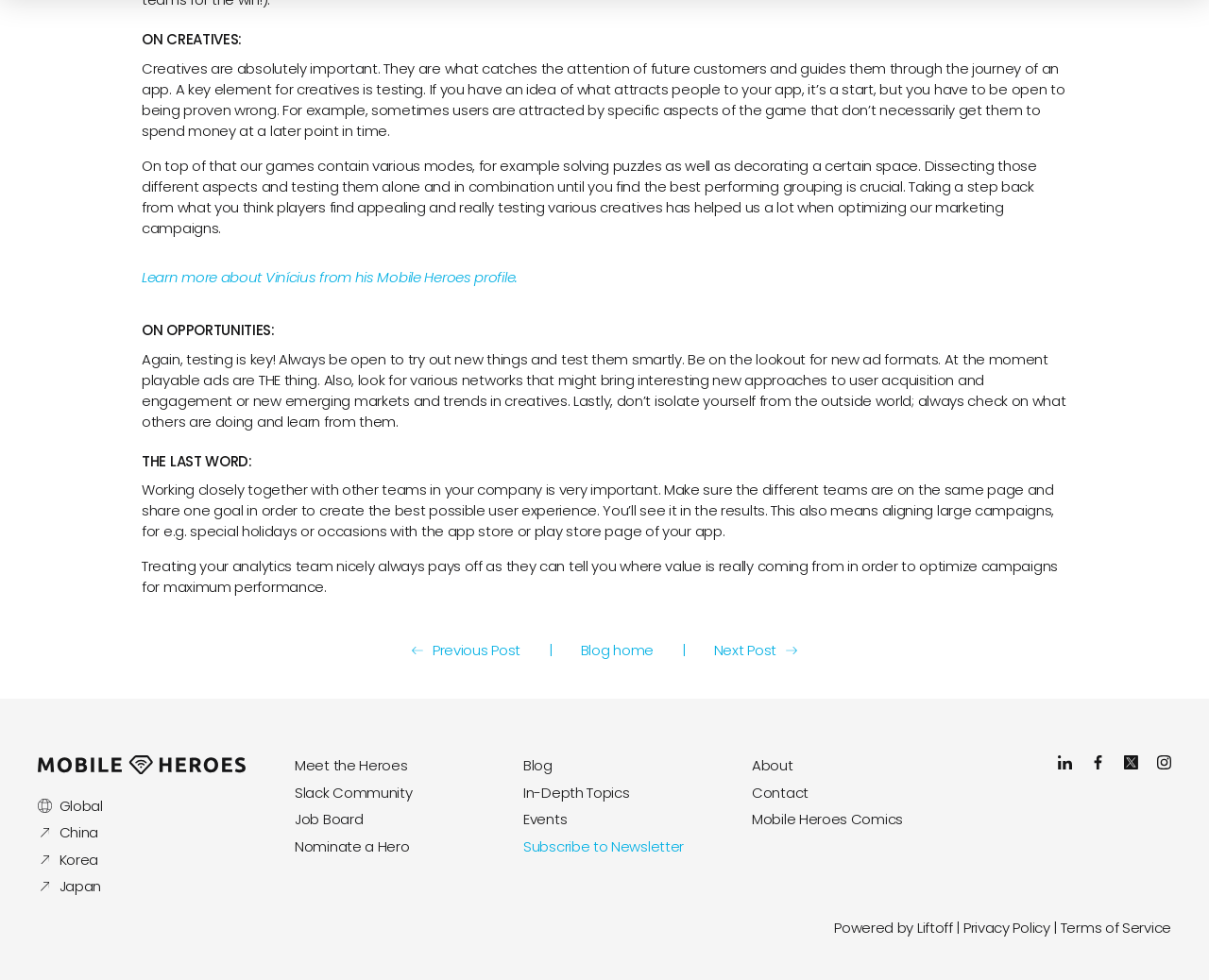Identify the bounding box coordinates for the region to click in order to carry out this instruction: "Go to blog home". Provide the coordinates using four float numbers between 0 and 1, formatted as [left, top, right, bottom].

[0.48, 0.653, 0.541, 0.674]